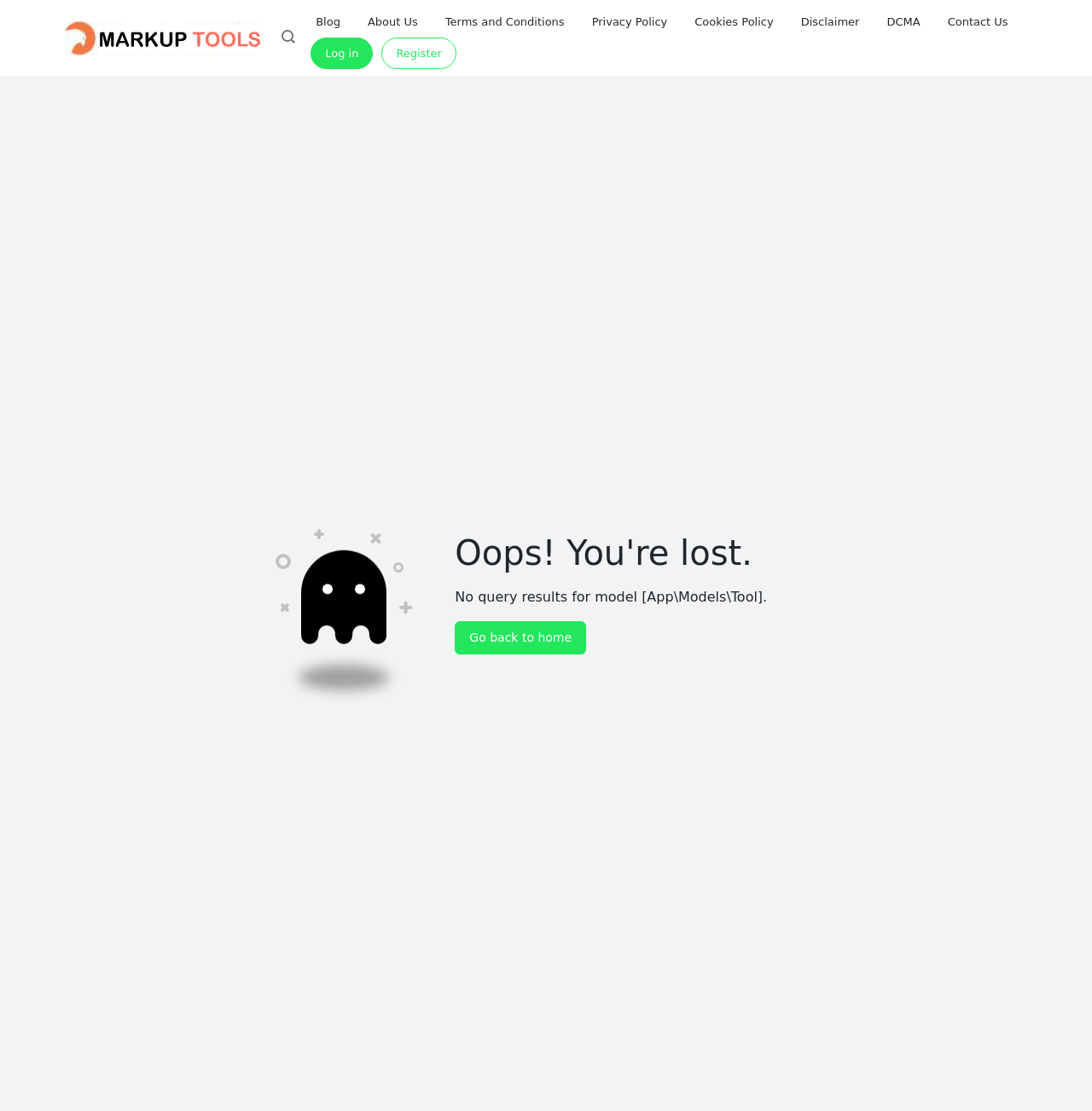Please identify the bounding box coordinates of the clickable area that will allow you to execute the instruction: "Search for something".

[0.252, 0.021, 0.277, 0.048]